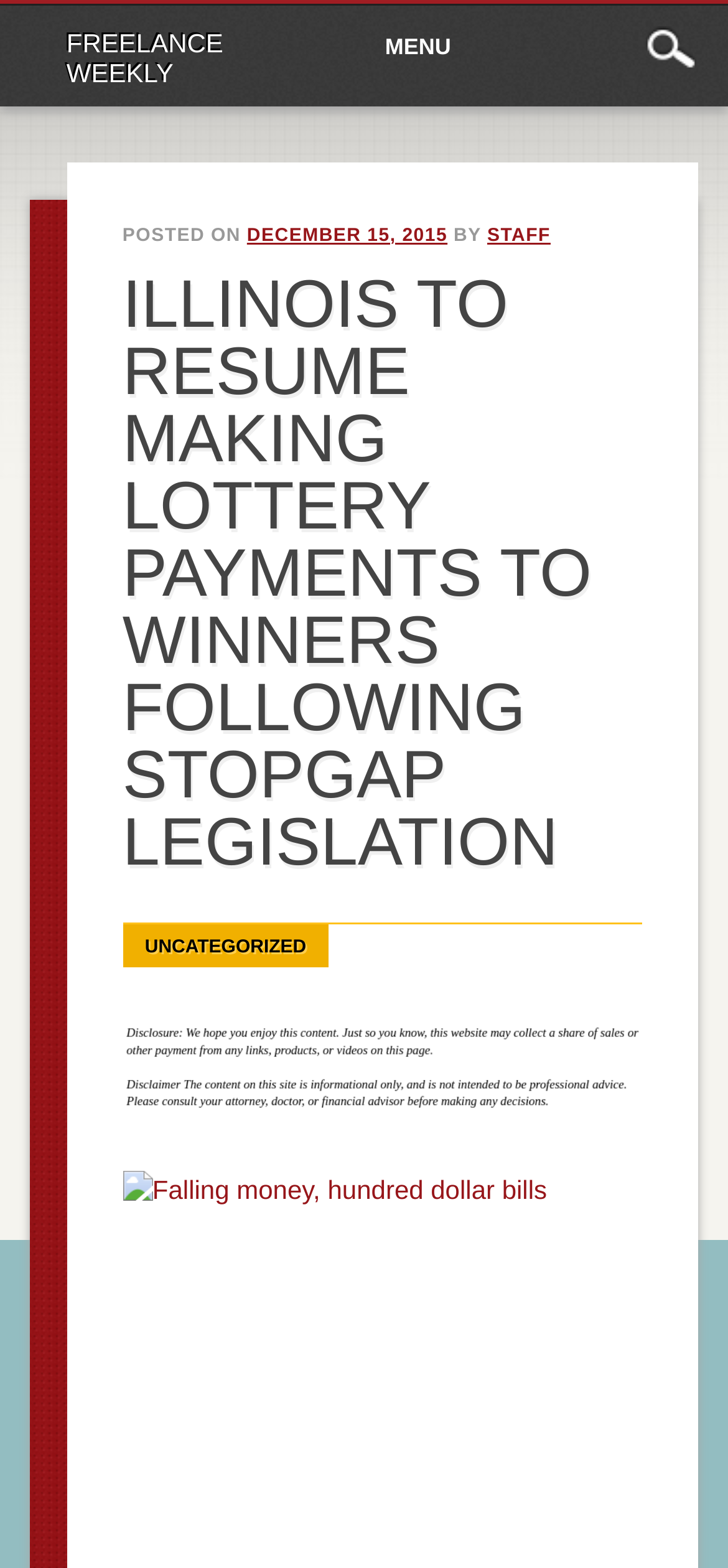Please provide a comprehensive response to the question below by analyzing the image: 
What is the category of the post?

The category of the post can be determined by looking at the section below the main heading, where a link with the text 'UNCATEGORIZED' is located, which indicates that the post does not belong to a specific category.